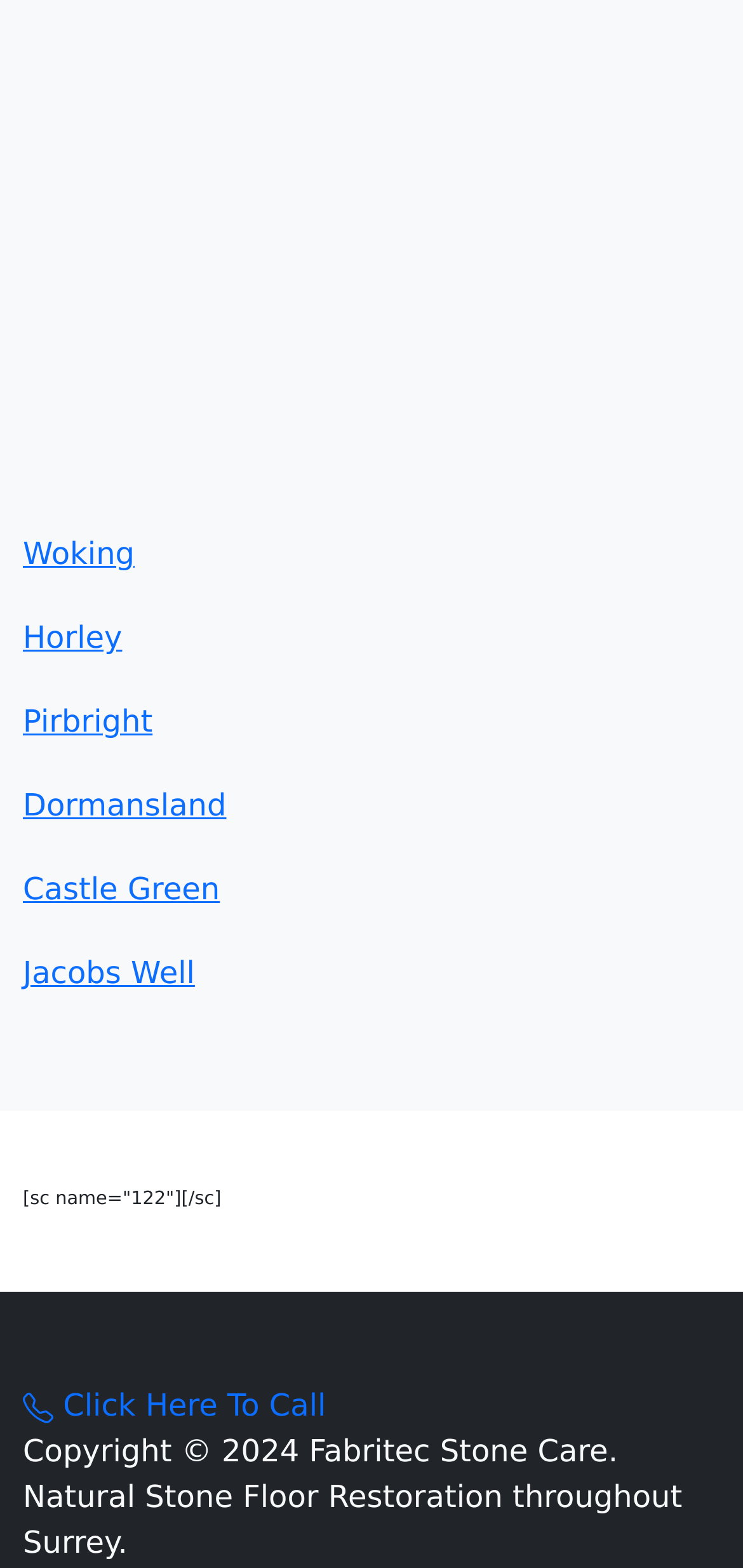What is the purpose of the 'Click Here To Call' button?
Respond with a short answer, either a single word or a phrase, based on the image.

To make a phone call